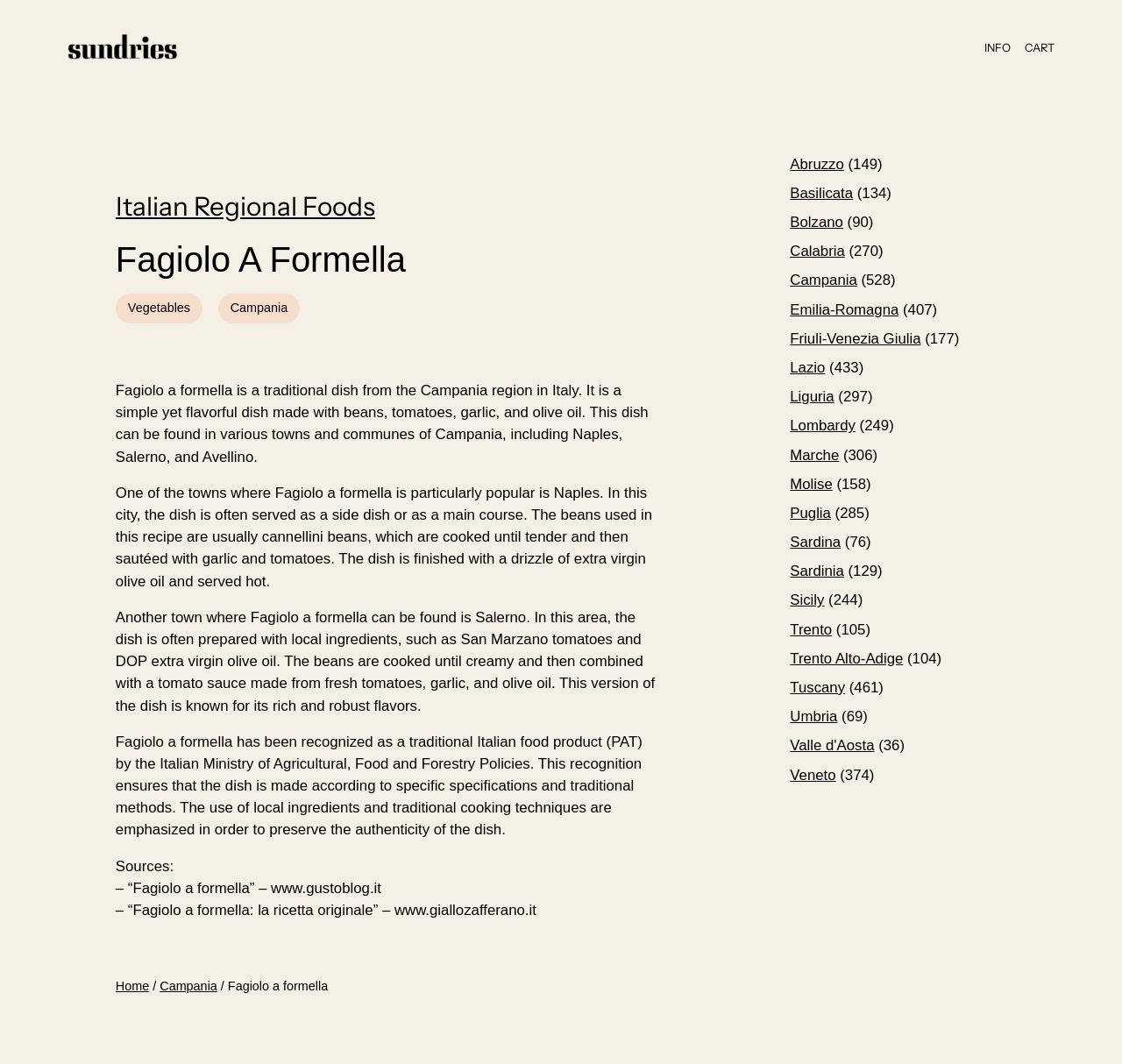Identify and provide the title of the webpage.

Fagiolo A Formella